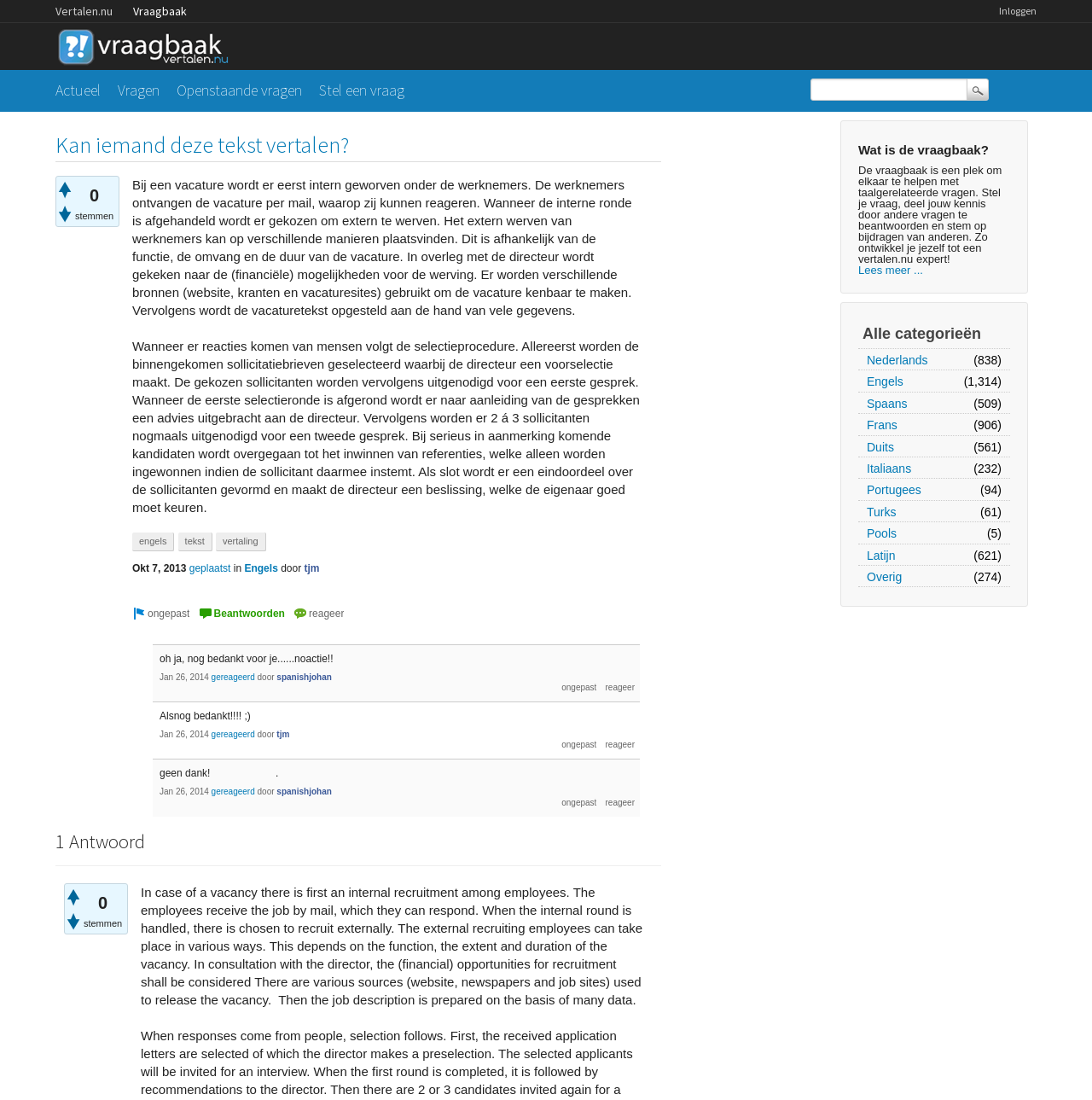Explain the webpage in detail.

This webpage appears to be a question and answer forum, specifically focused on translation-related topics. At the top of the page, there are several links, including "Vertalen.nu", "Vraagbaak", "Inloggen", and others, which suggest that users can log in and participate in the forum.

Below the top links, there is a search bar with a "Zoek" (Search) button, allowing users to search for specific topics or questions. To the right of the search bar, there is a heading that reads "Wat is de vraagbaak?" (What is the question bank?), followed by a brief description of the forum's purpose.

The main content of the page is a question titled "Kan iemand deze tekst vertalen?" (Can someone translate this text?), which is followed by a lengthy text describing a company's hiring process. The text is divided into several paragraphs, and there are buttons to increase or decrease the font size.

Below the question, there are several links to related topics, such as "Engels" (English), "tekst" (text), and "vertaling" (translation). There is also a timestamp indicating when the question was posted, as well as links to the user who posted the question and the category it belongs to.

Further down the page, there are several responses to the question, each with its own timestamp, user information, and buttons to report the response as inappropriate or to reply to it. The responses are from different users, and they appear to be discussing the original question and providing their own insights.

Overall, the webpage is a forum where users can ask and answer questions related to translation, with features such as search, user profiles, and timestamped responses.